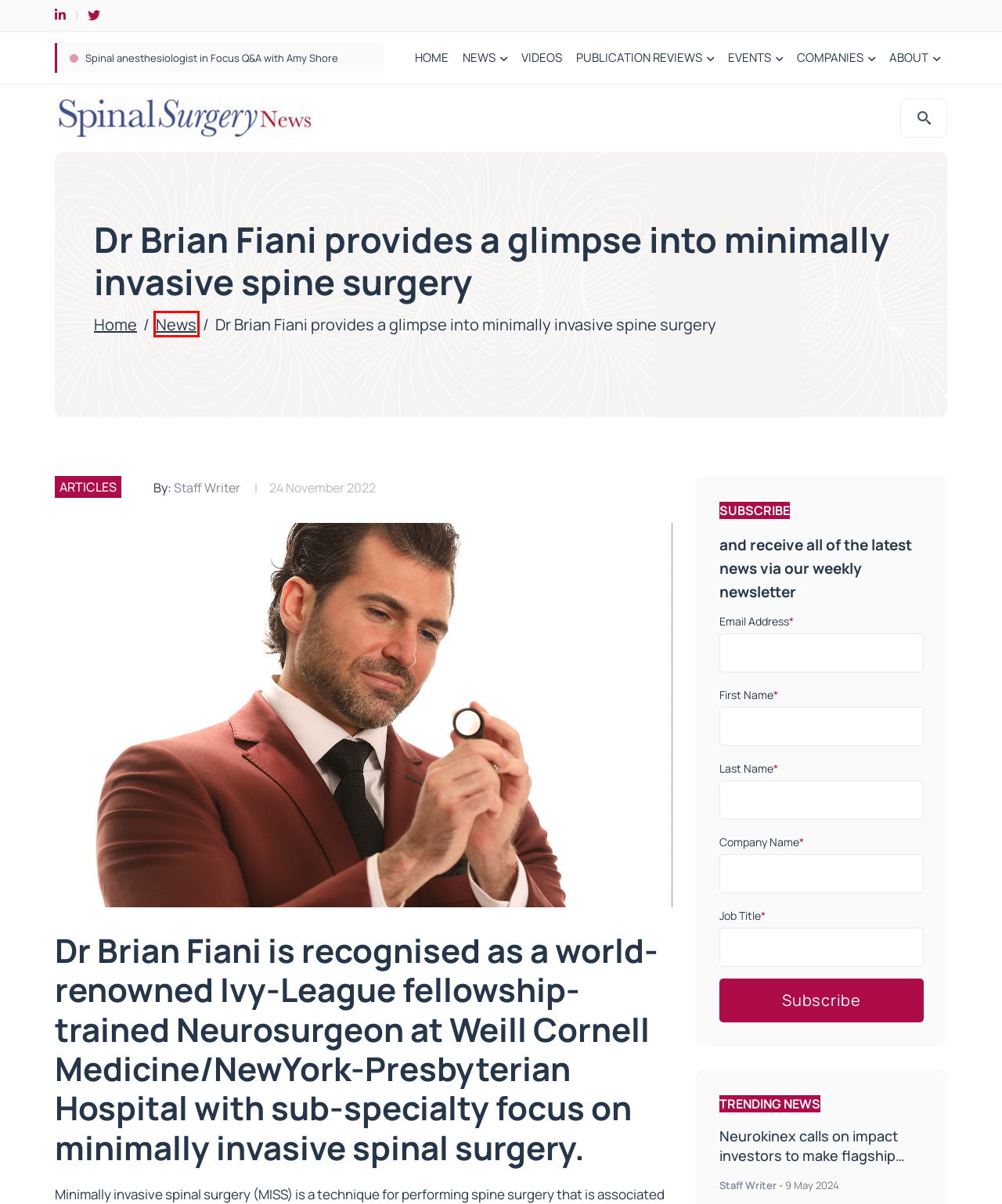Examine the screenshot of the webpage, which includes a red bounding box around an element. Choose the best matching webpage description for the page that will be displayed after clicking the element inside the red bounding box. Here are the candidates:
A. Spinal anesthesiologist in Focus Q&A with Amy Shore - Spinal Surgery News
B. EVENTS Archives - Spinal Surgery News
C. News - Spinal Surgery News
D. About Us - Spinal Surgery News
E. NEWS Archives - Spinal Surgery News
F. New network aims to unlock UK research potential into spinal cord injury - Spinal Surgery News
G. Staff Writer, Author at Spinal Surgery News
H. Chronic pain linked to socioeconomic background - Spinal Surgery News

C